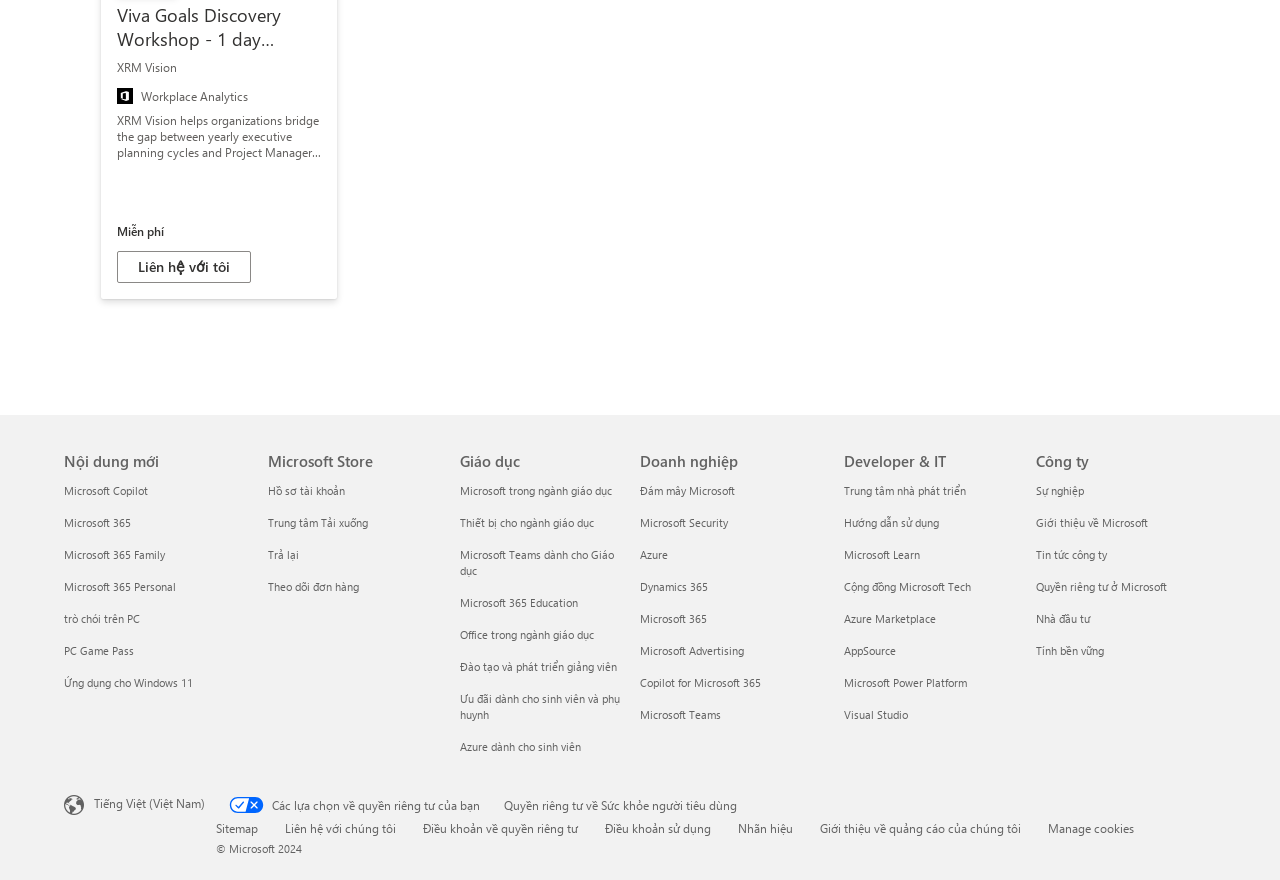Point out the bounding box coordinates of the section to click in order to follow this instruction: "Go to 'Giáo dục'".

[0.359, 0.472, 0.491, 0.54]